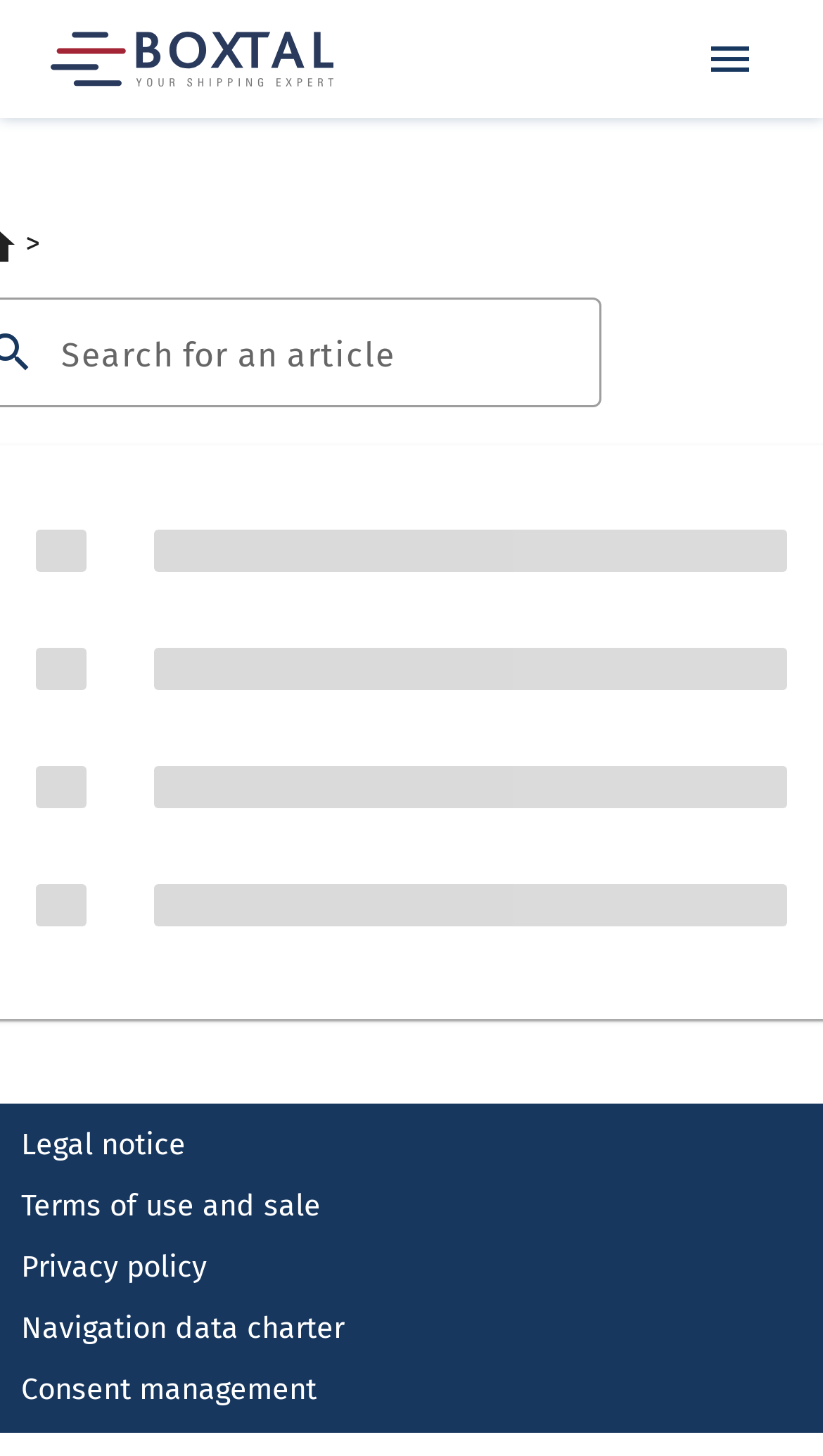Locate the bounding box coordinates of the area that needs to be clicked to fulfill the following instruction: "Click on the Ribbon & Blues logo". The coordinates should be in the format of four float numbers between 0 and 1, namely [left, top, right, bottom].

None